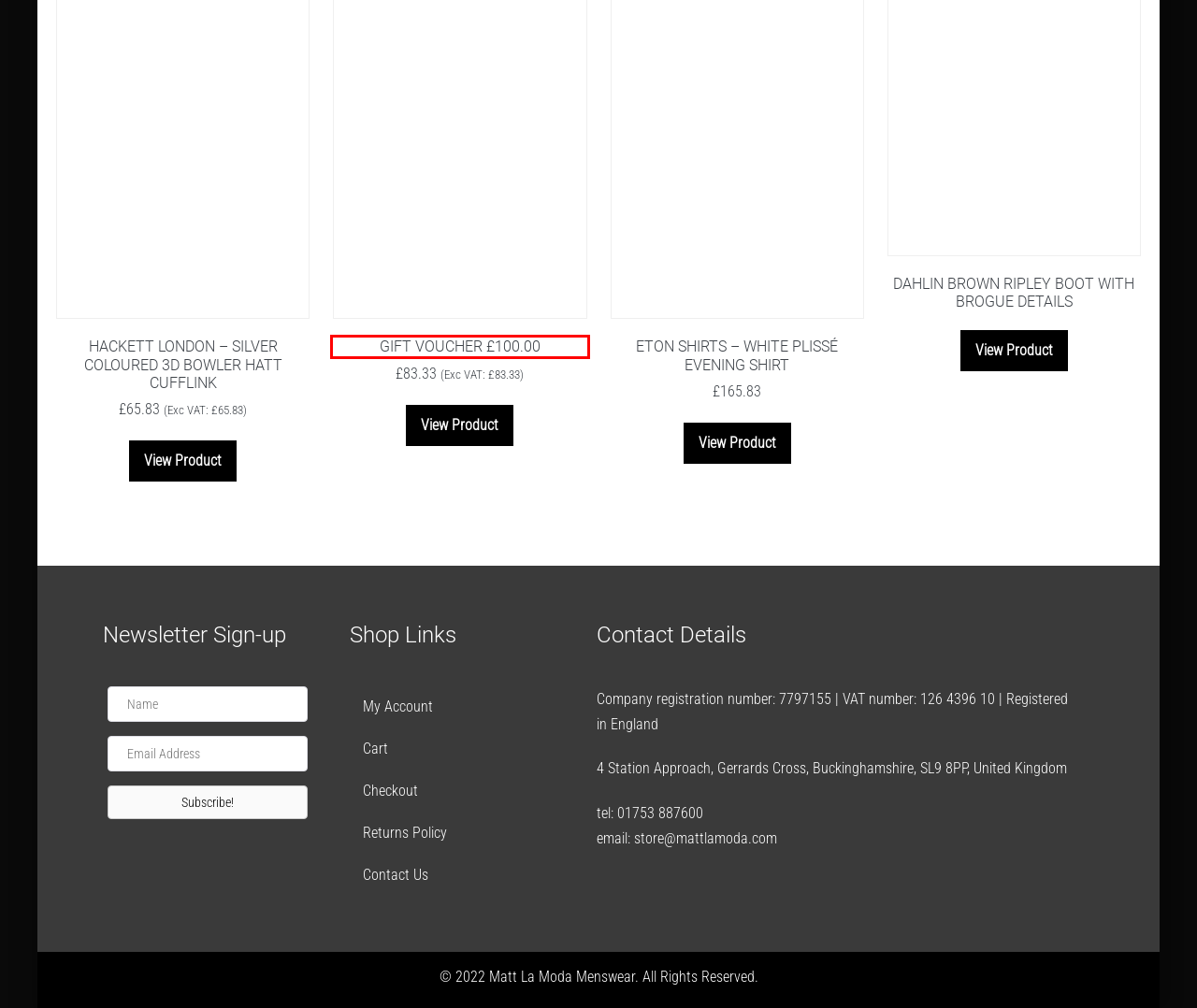Look at the given screenshot of a webpage with a red rectangle bounding box around a UI element. Pick the description that best matches the new webpage after clicking the element highlighted. The descriptions are:
A. DAHLIN BROWN RIPLEY BOOT WITH BROGUE DETAILS | Matt La Moda Menswear
B. Matt La Moda Menswear
C. GIFT VOUCHER £100.00 | Matt La Moda Menswear
D. Seasons  | Matt La Moda Menswear
E. HACKETT LONDON - SILVER COLOURED 3D BOWLER HATT CUFFLINK | Matt La Moda Menswear
F. Sale  | Matt La Moda Menswear
G. Products  | Matt La Moda Menswear
H. Cart | Matt La Moda Menswear

C